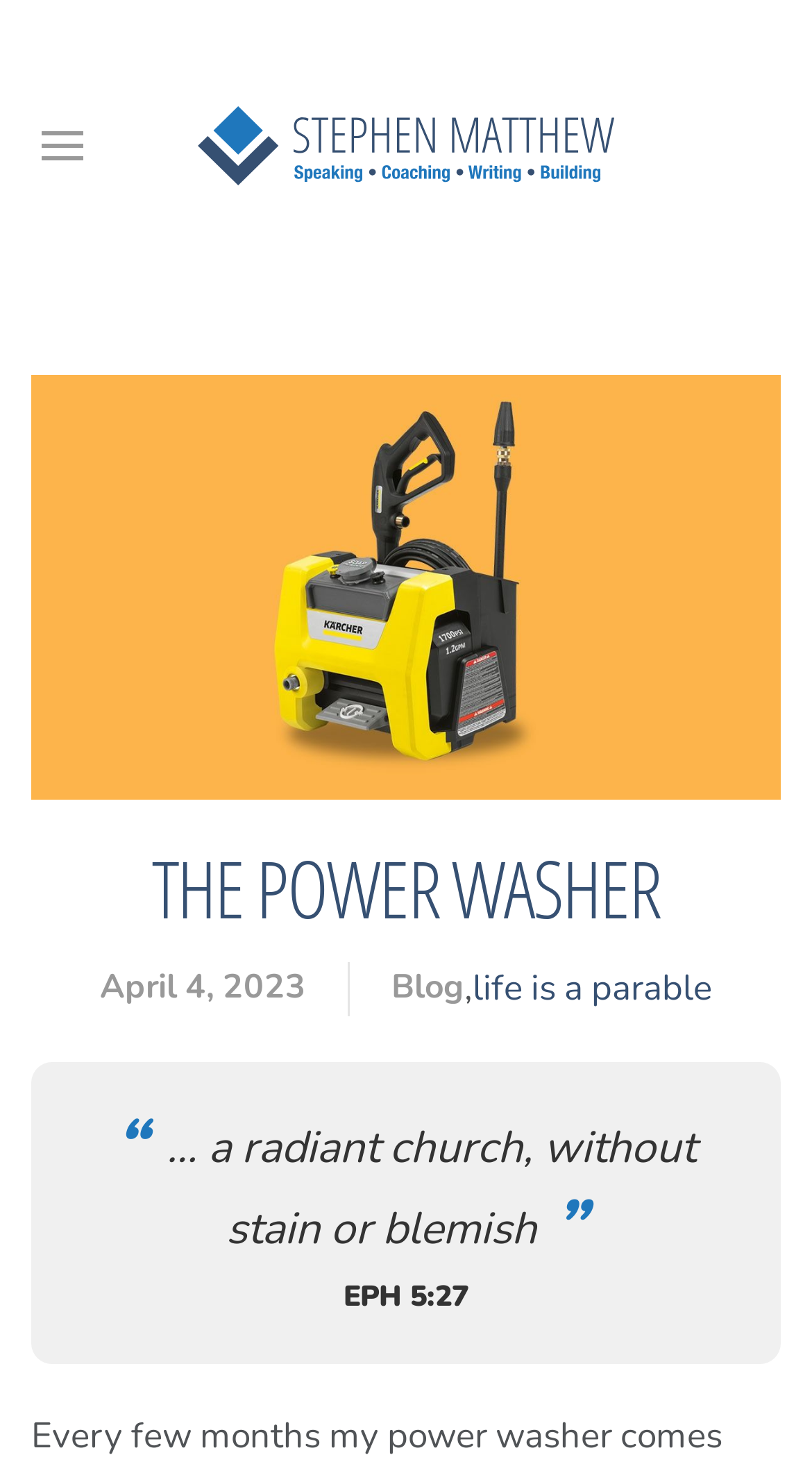Identify and extract the main heading from the webpage.

THE POWER WASHER